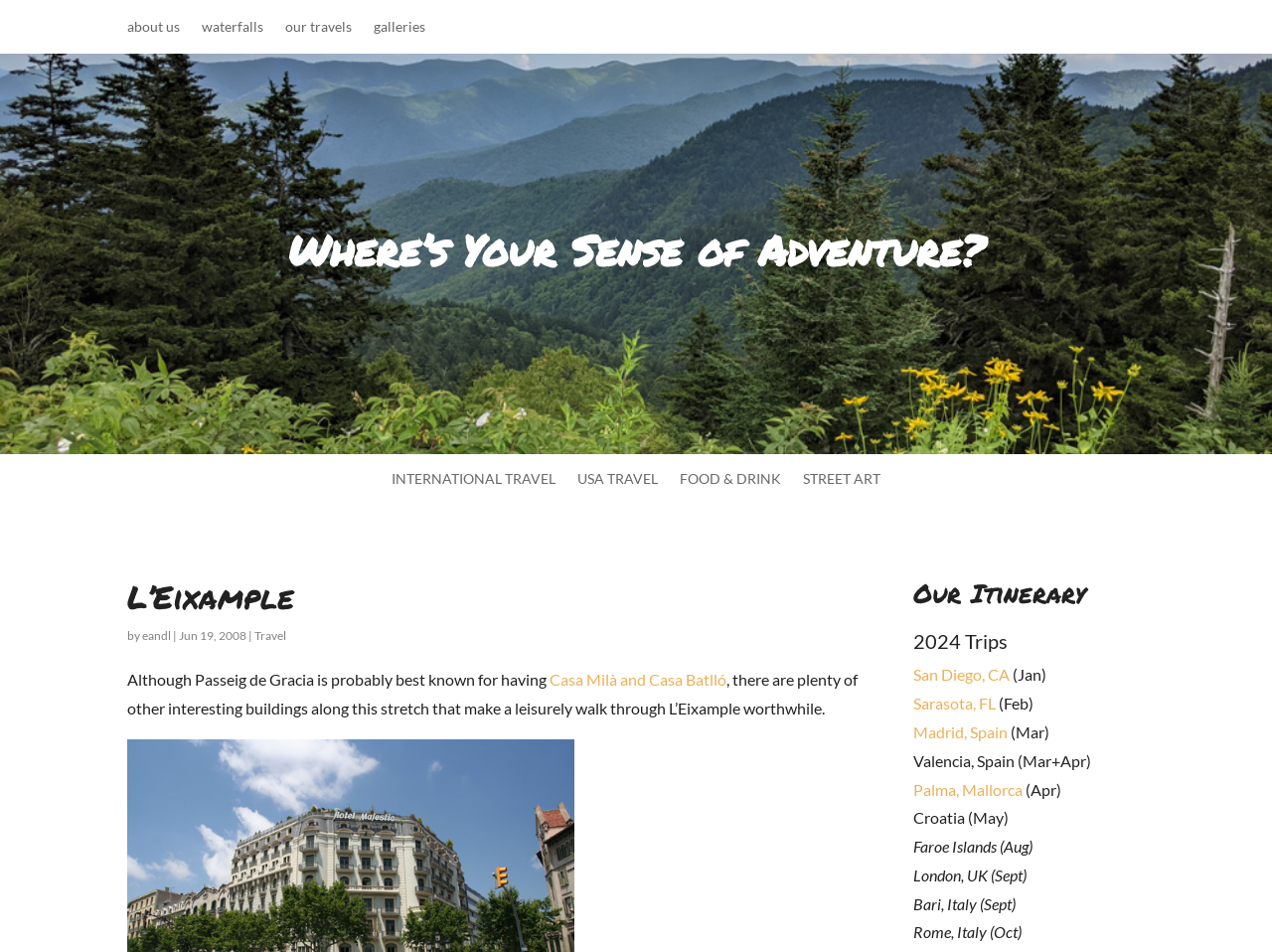Can you determine the bounding box coordinates of the area that needs to be clicked to fulfill the following instruction: "explore San Diego, CA"?

[0.718, 0.699, 0.794, 0.718]